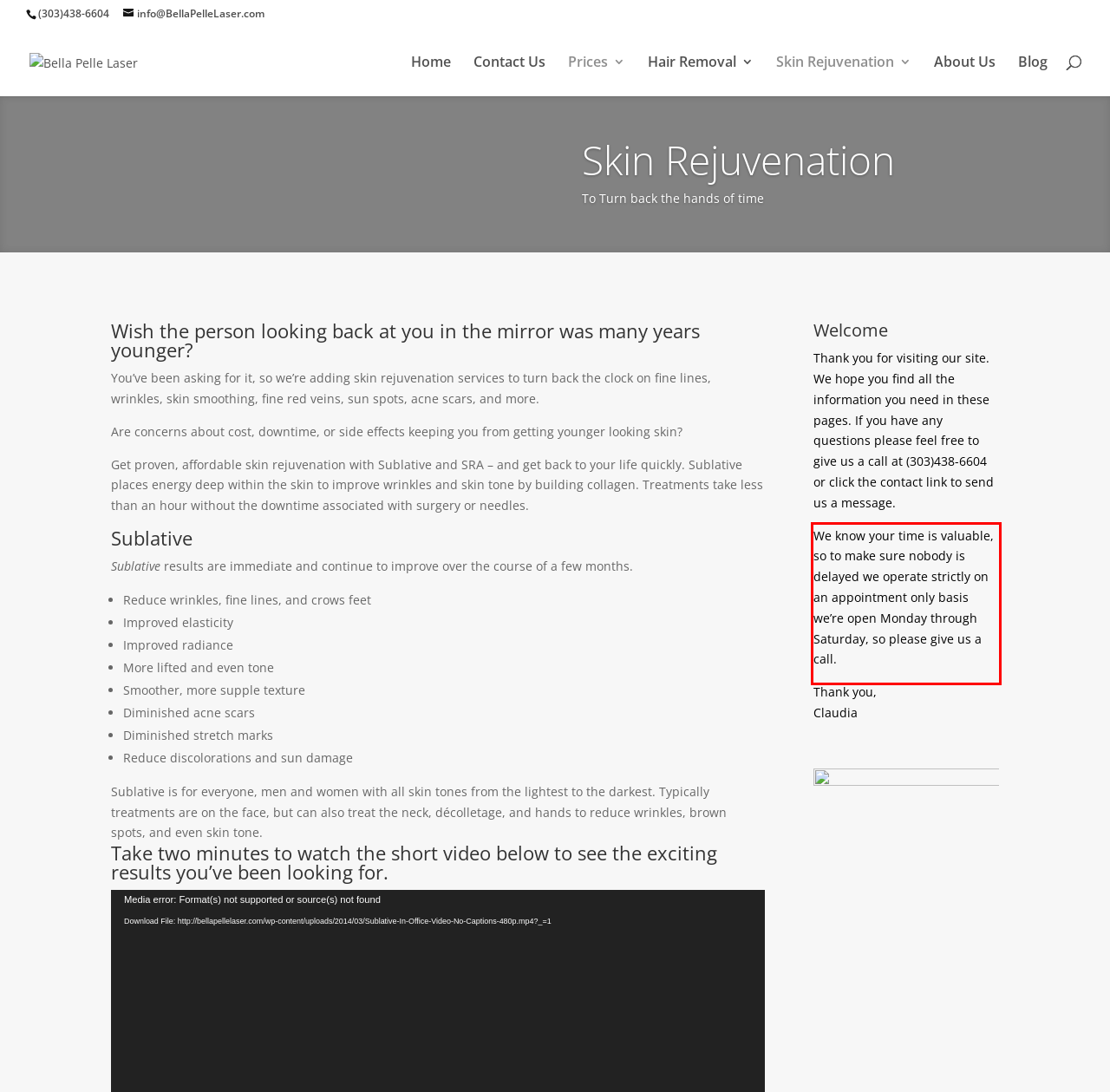The screenshot provided shows a webpage with a red bounding box. Apply OCR to the text within this red bounding box and provide the extracted content.

We know your time is valuable, so to make sure nobody is delayed we operate strictly on an appointment only basis we’re open Monday through Saturday, so please give us a call.